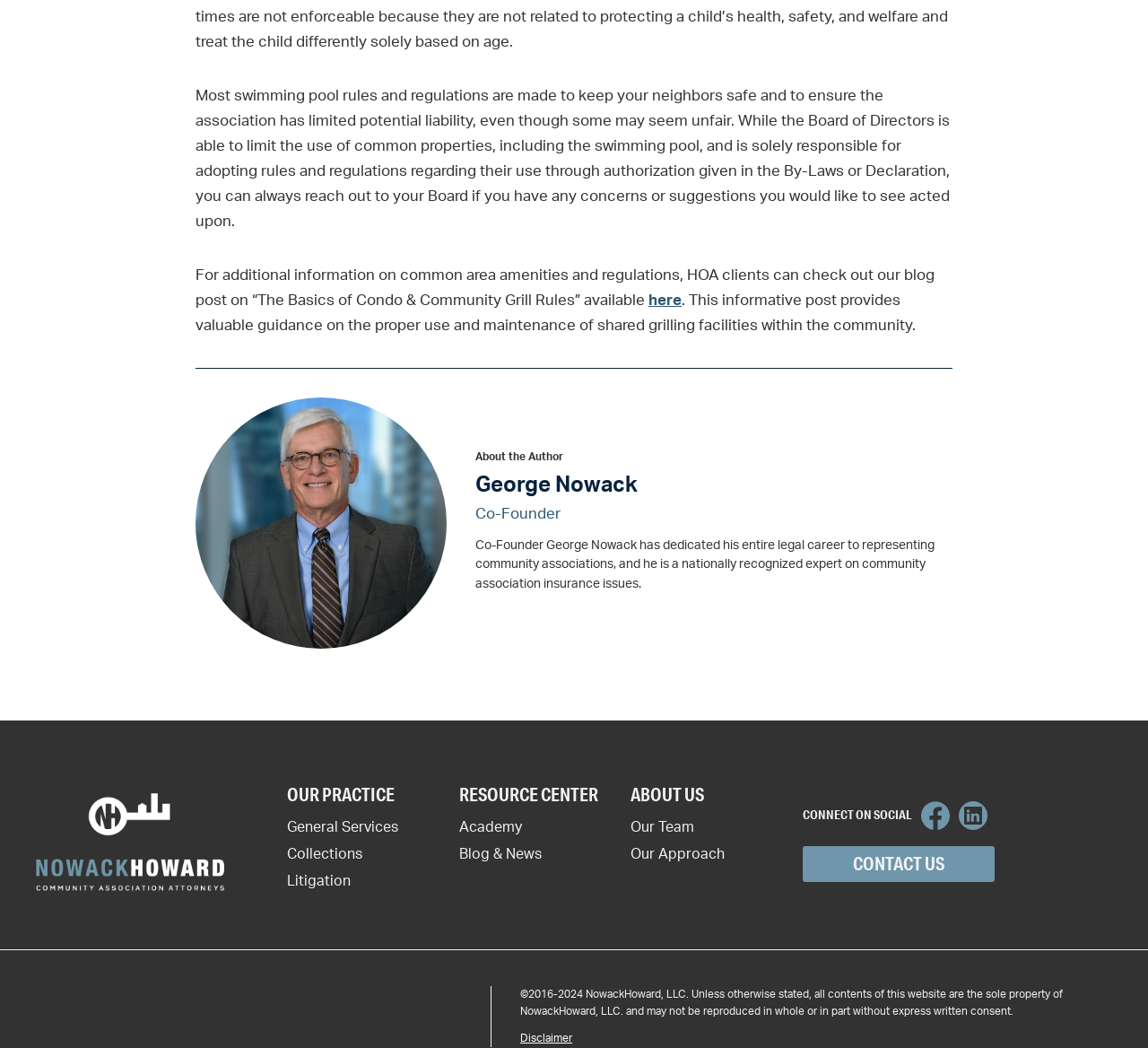Find the bounding box coordinates of the element's region that should be clicked in order to follow the given instruction: "read about the author". The coordinates should consist of four float numbers between 0 and 1, i.e., [left, top, right, bottom].

[0.414, 0.43, 0.83, 0.442]